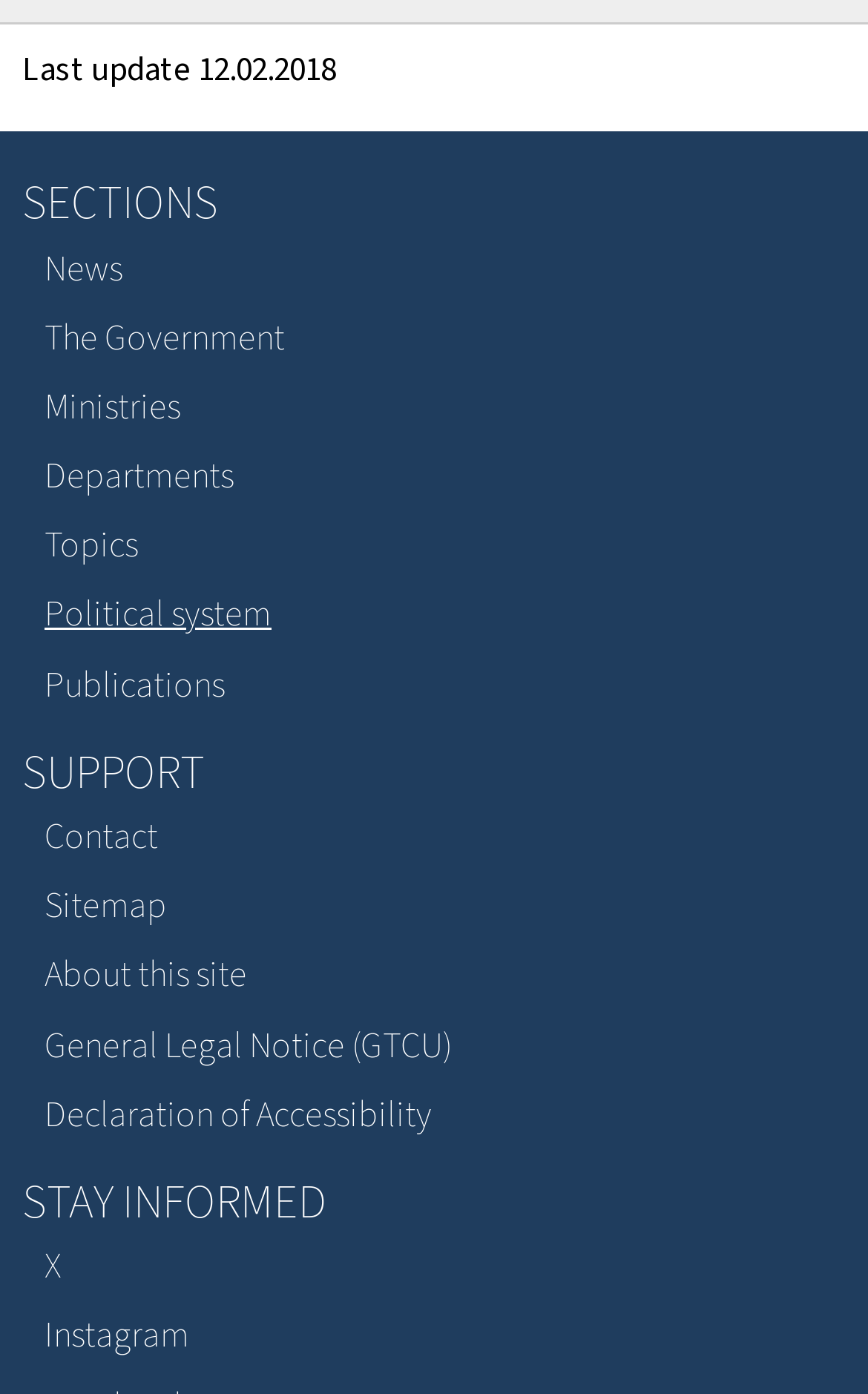With reference to the image, please provide a detailed answer to the following question: What is the last update date?

I found the last update date by looking at the footer section of the webpage, where it says 'Last update' followed by the date '12.02.2018'.